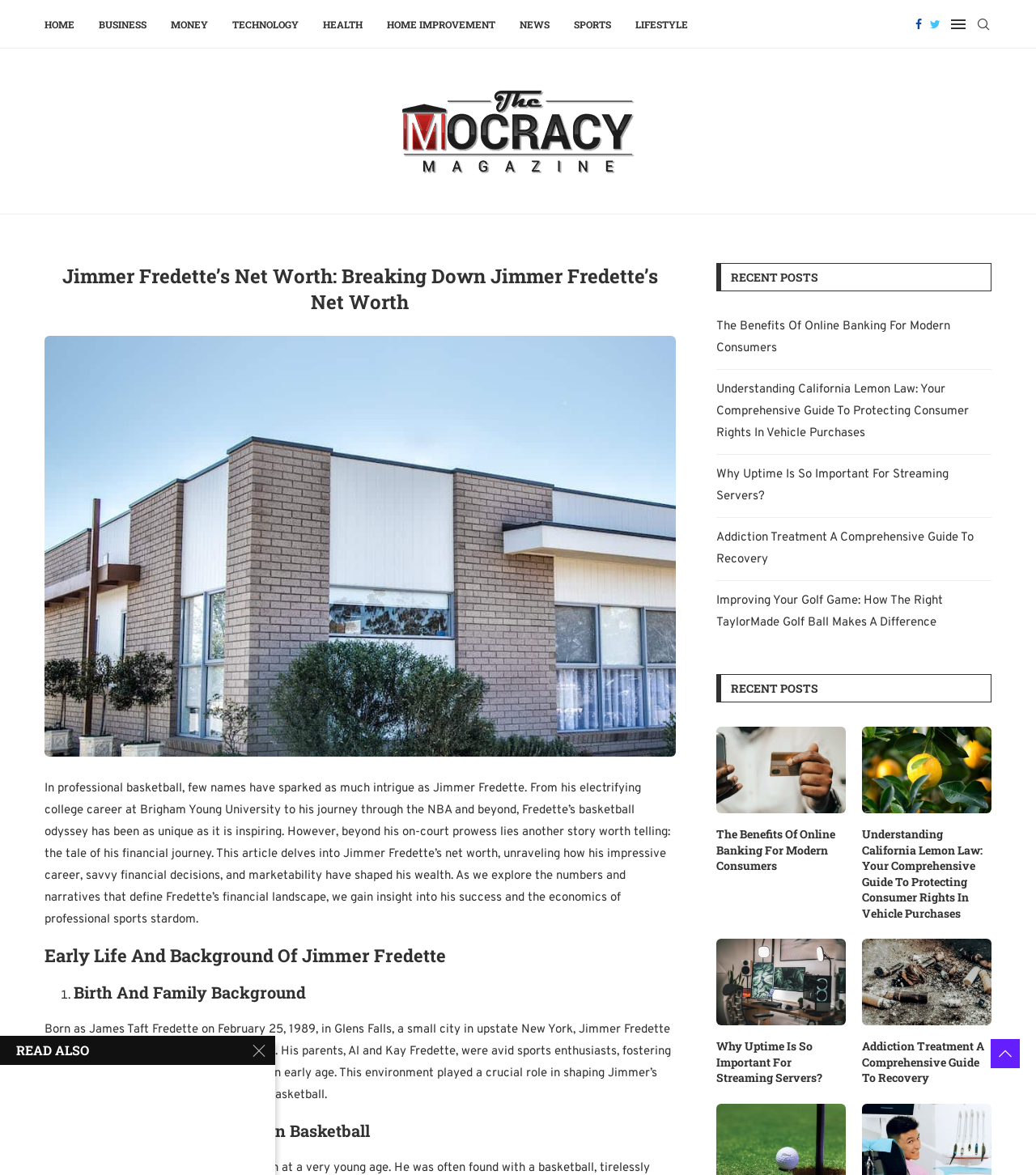Create an elaborate caption for the webpage.

This webpage is about Jimmer Fredette's net worth, providing insights into the wealth of the basketball sensation. At the top, there is a navigation menu with 9 links: HOME, BUSINESS, MONEY, TECHNOLOGY, HEALTH, HOME IMPROVEMENT, NEWS, SPORTS, and LIFESTYLE. On the right side of the navigation menu, there are links to Facebook and Twitter, as well as a search bar.

Below the navigation menu, there is a heading that reads "Jimmer Fredette's Net Worth: Breaking Down Jimmer Fredette's Net Worth". Next to the heading, there is an image with the same title. 

The main content of the webpage is divided into sections. The first section provides an introduction to Jimmer Fredette's financial journey, discussing his impressive career, financial decisions, and marketability. 

The next section is about Jimmer Fredette's early life and background, including his birth and family background, as well as his early years and interest in basketball. 

On the right side of the webpage, there is a complementary section with a heading "RECENT POSTS". This section lists 5 recent posts with links to articles on various topics, including online banking, California lemon law, streaming servers, addiction treatment, and golf.

At the bottom of the webpage, there is a section with a heading "READ ALSO X".